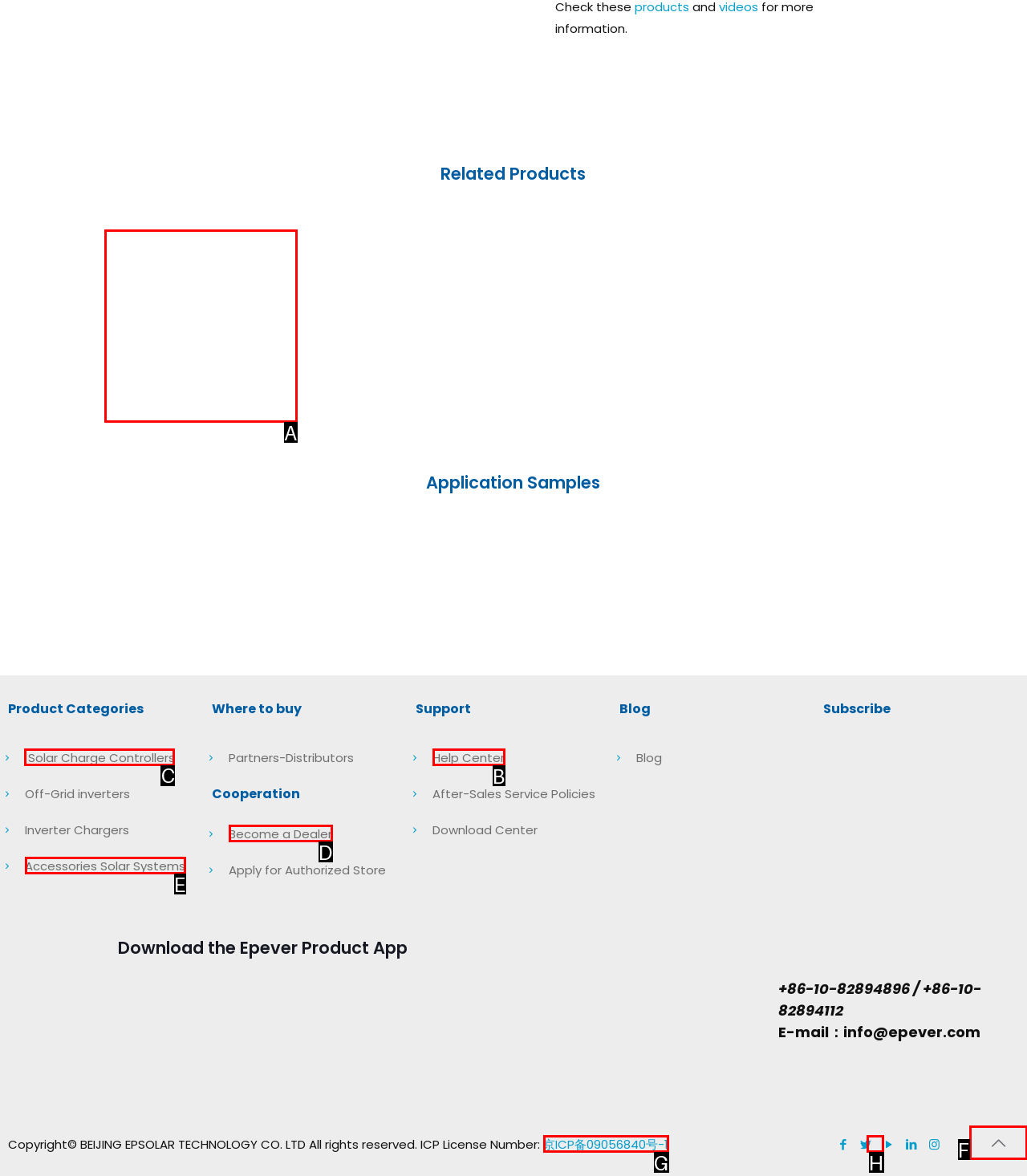Please indicate which HTML element should be clicked to fulfill the following task: Go to 'Solar Charge Controllers' category. Provide the letter of the selected option.

C